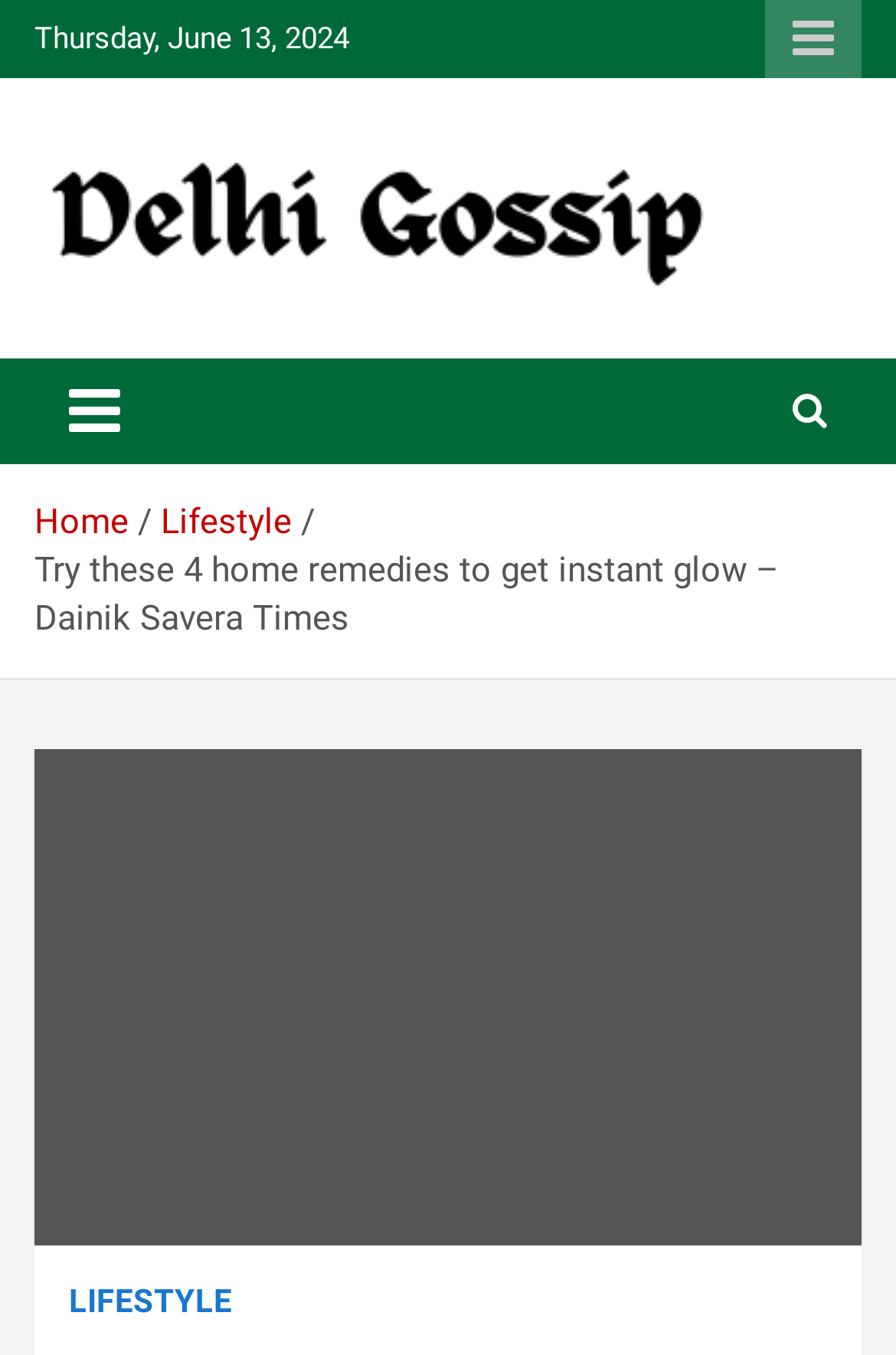What is the category of the article?
Please use the image to provide a one-word or short phrase answer.

Lifestyle